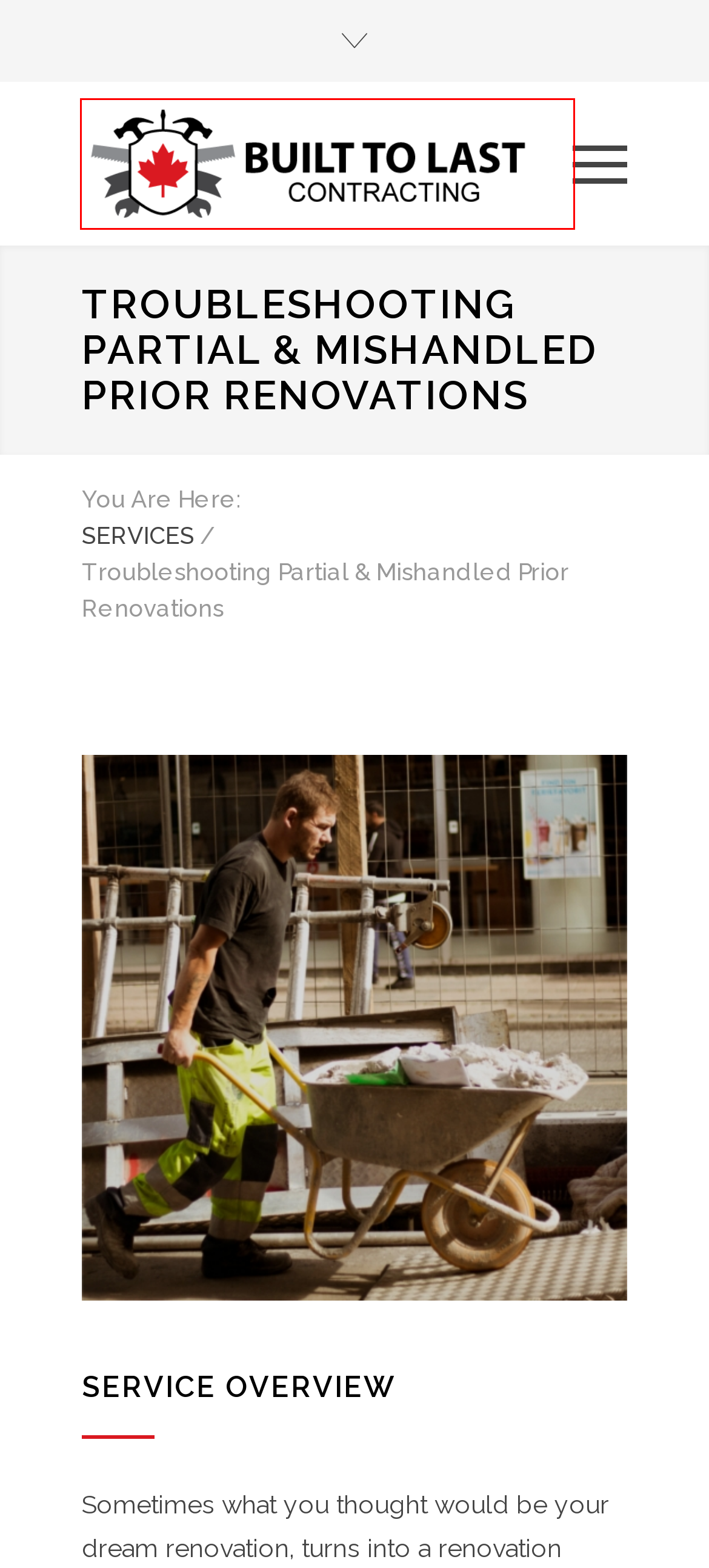You have a screenshot of a webpage with a red bounding box highlighting a UI element. Your task is to select the best webpage description that corresponds to the new webpage after clicking the element. Here are the descriptions:
A. Services – Built To Last Contracting
B. Plumbing – Built To Last Contracting
C. Carpentry & Woodworking – Built To Last Contracting
D. Permits, Licensing & City Inspectors – Built To Last Contracting
E. Home
F. Custom Design implementation – Built To Last Contracting
G. Send A Referral – Built To Last Contracting
H. Built To Last Contracting – Custom Renovations

H